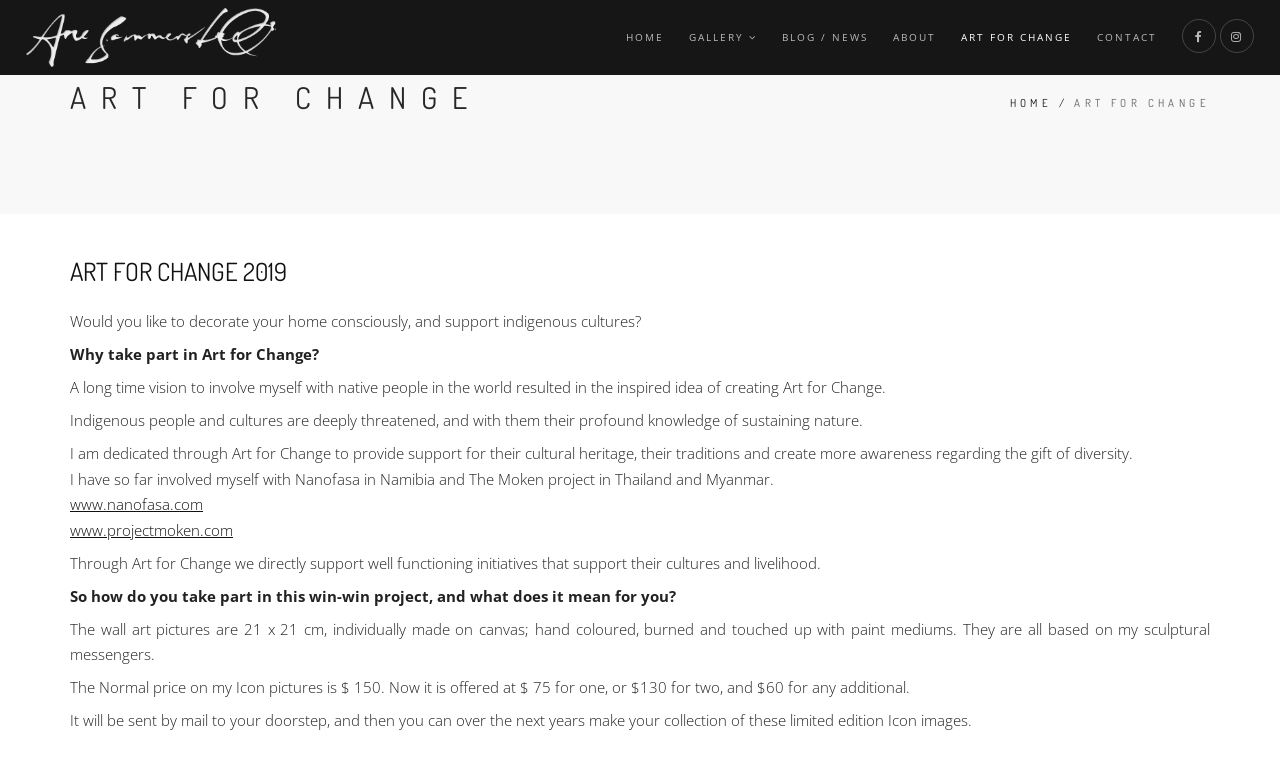Identify the bounding box coordinates of the section that should be clicked to achieve the task described: "Click on the 'HOME' link".

[0.489, 0.0, 0.519, 0.099]